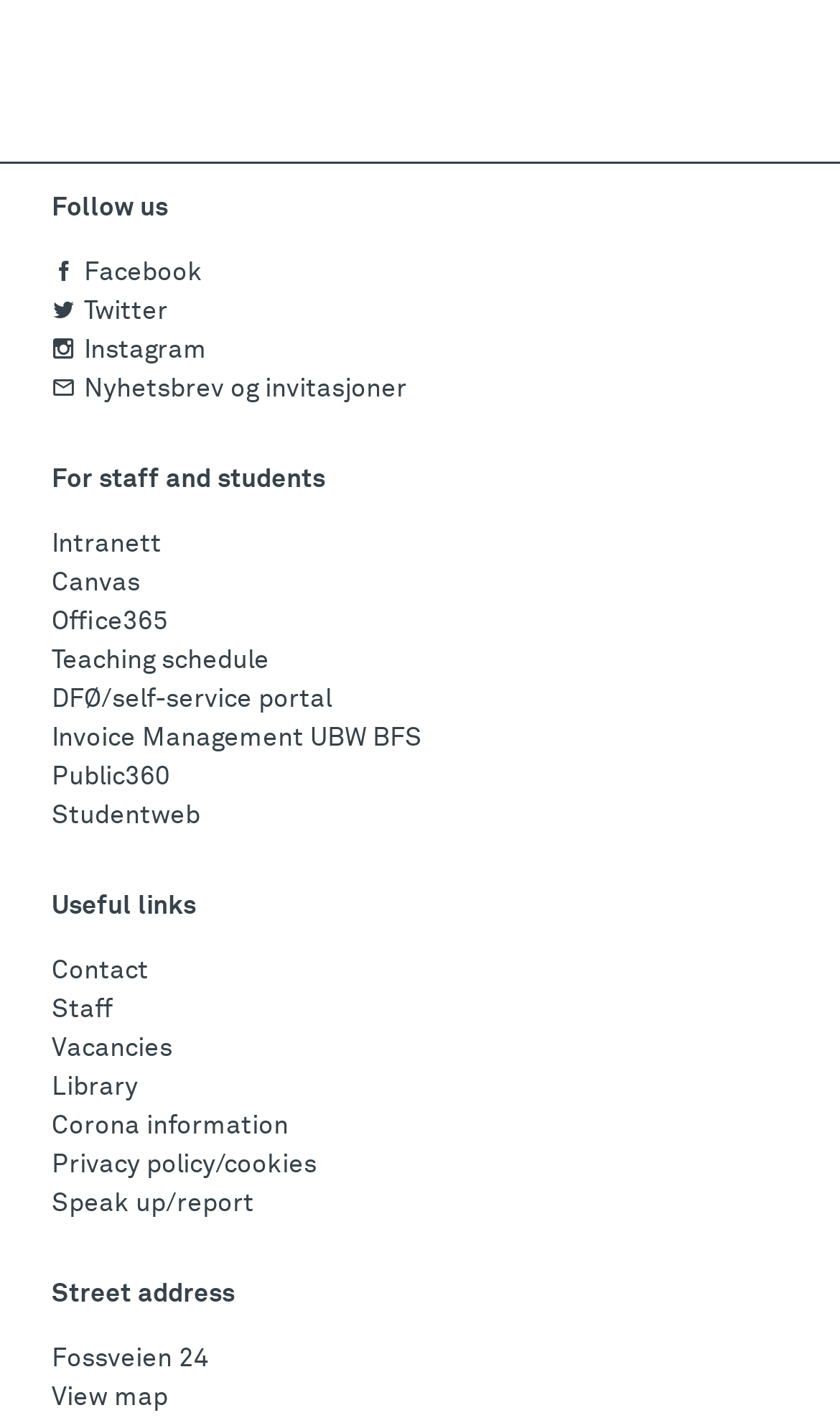How can I contact the institution?
Look at the image and respond with a one-word or short phrase answer.

Through the 'Contact' link